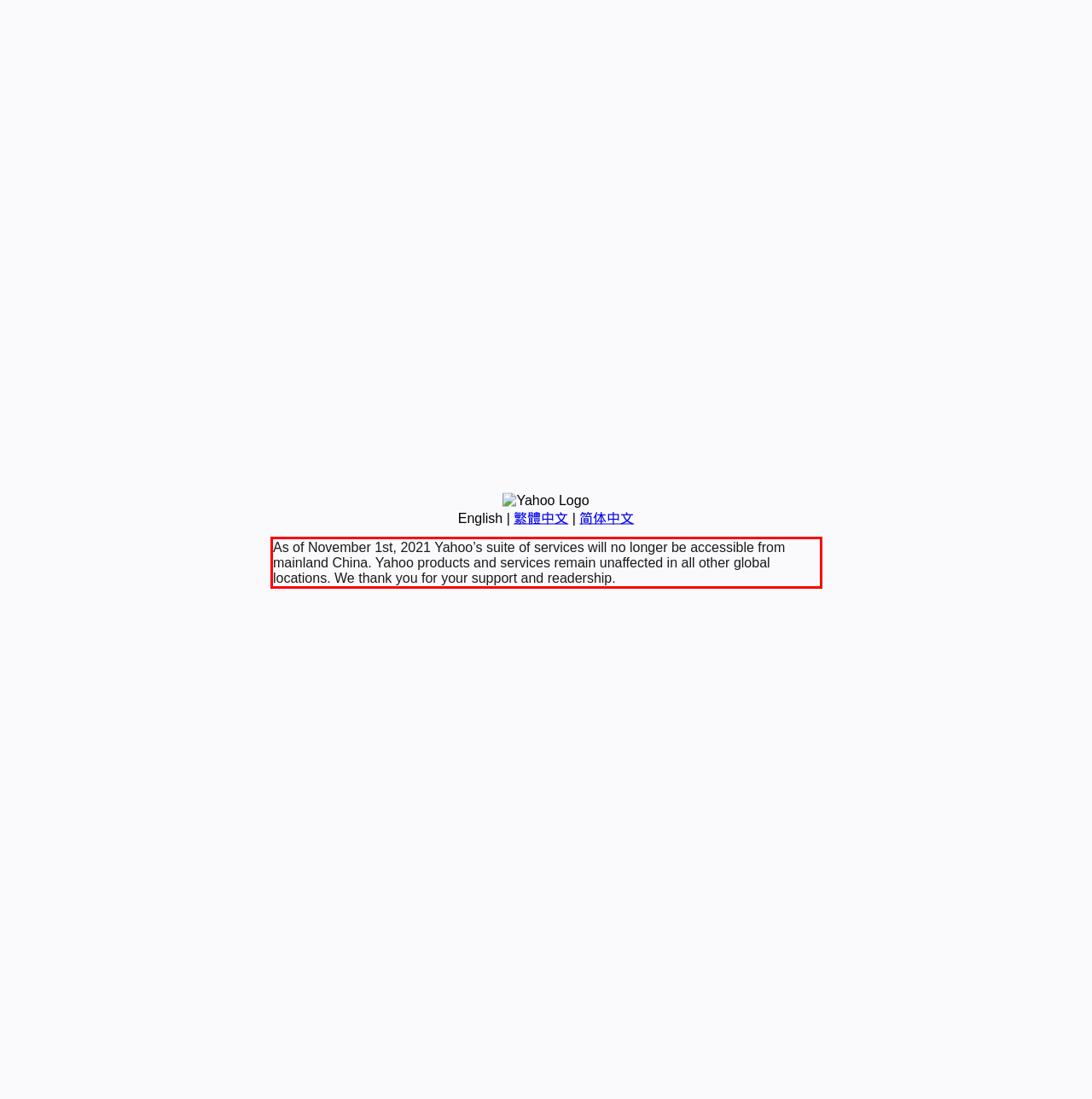Within the screenshot of a webpage, identify the red bounding box and perform OCR to capture the text content it contains.

As of November 1st, 2021 Yahoo’s suite of services will no longer be accessible from mainland China. Yahoo products and services remain unaffected in all other global locations. We thank you for your support and readership.